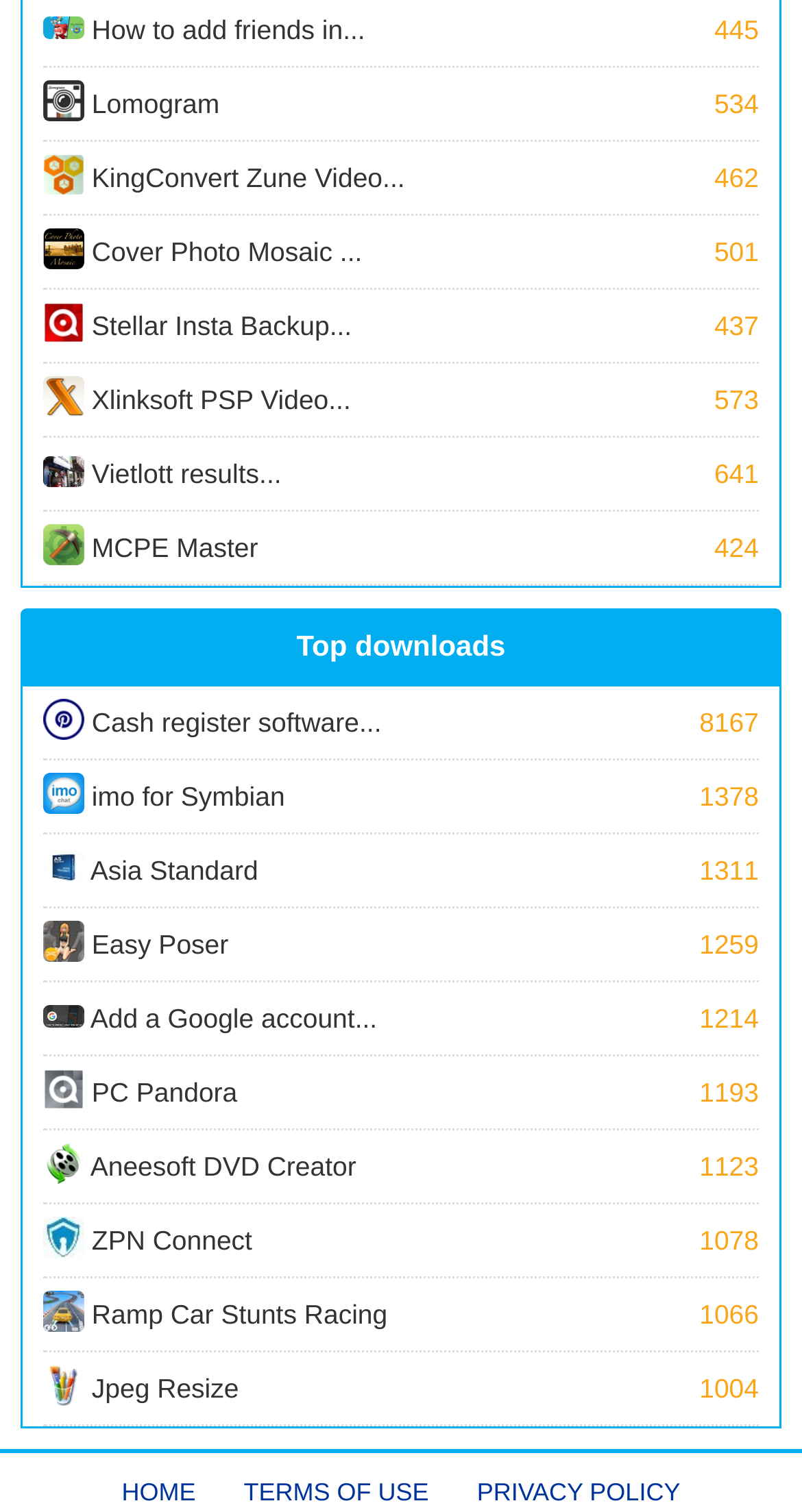Determine the coordinates of the bounding box for the clickable area needed to execute this instruction: "Go to home page".

[0.152, 0.975, 0.244, 1.0]